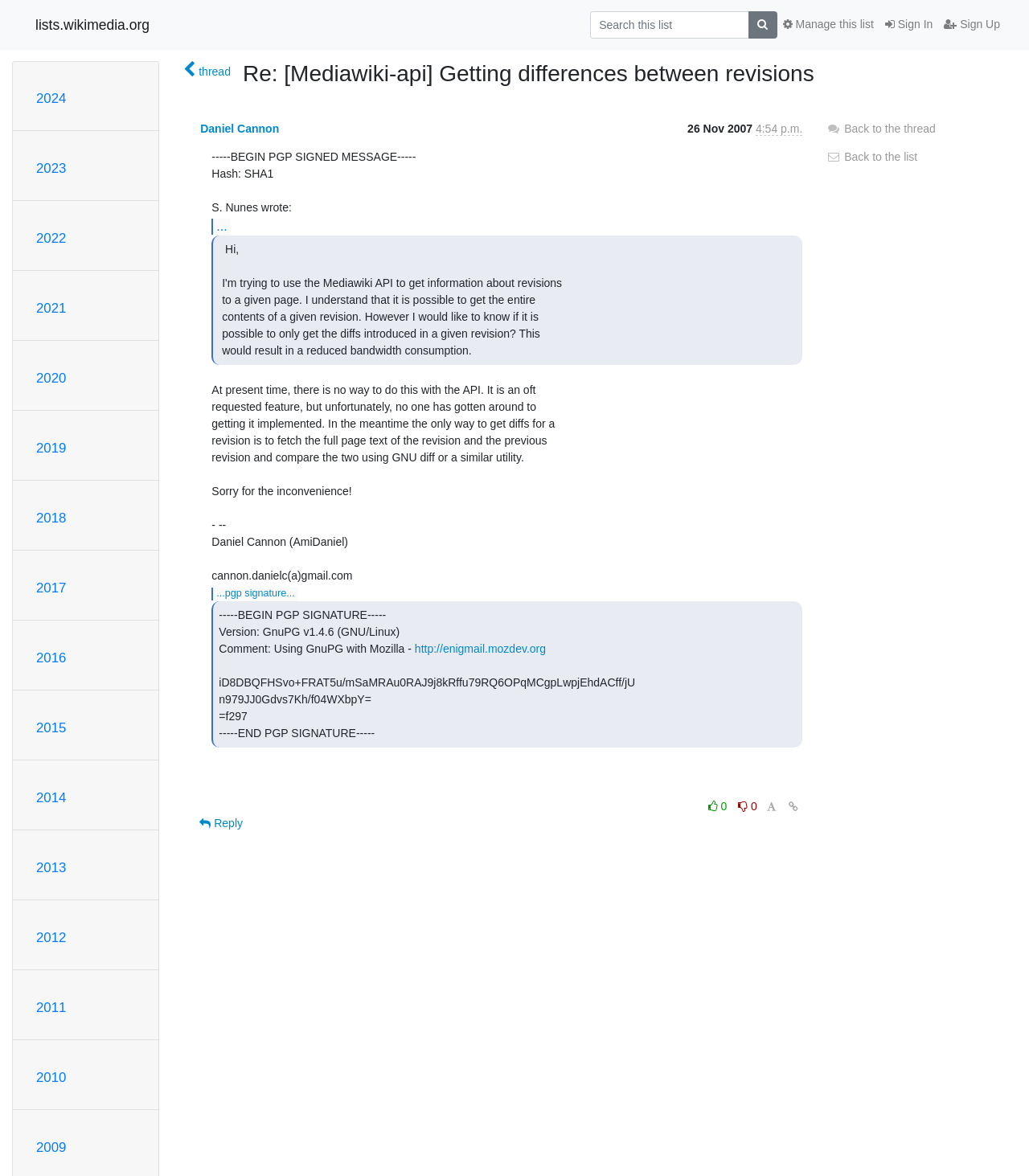Ascertain the bounding box coordinates for the UI element detailed here: "Back to the list". The coordinates should be provided as [left, top, right, bottom] with each value being a float between 0 and 1.

[0.803, 0.127, 0.892, 0.138]